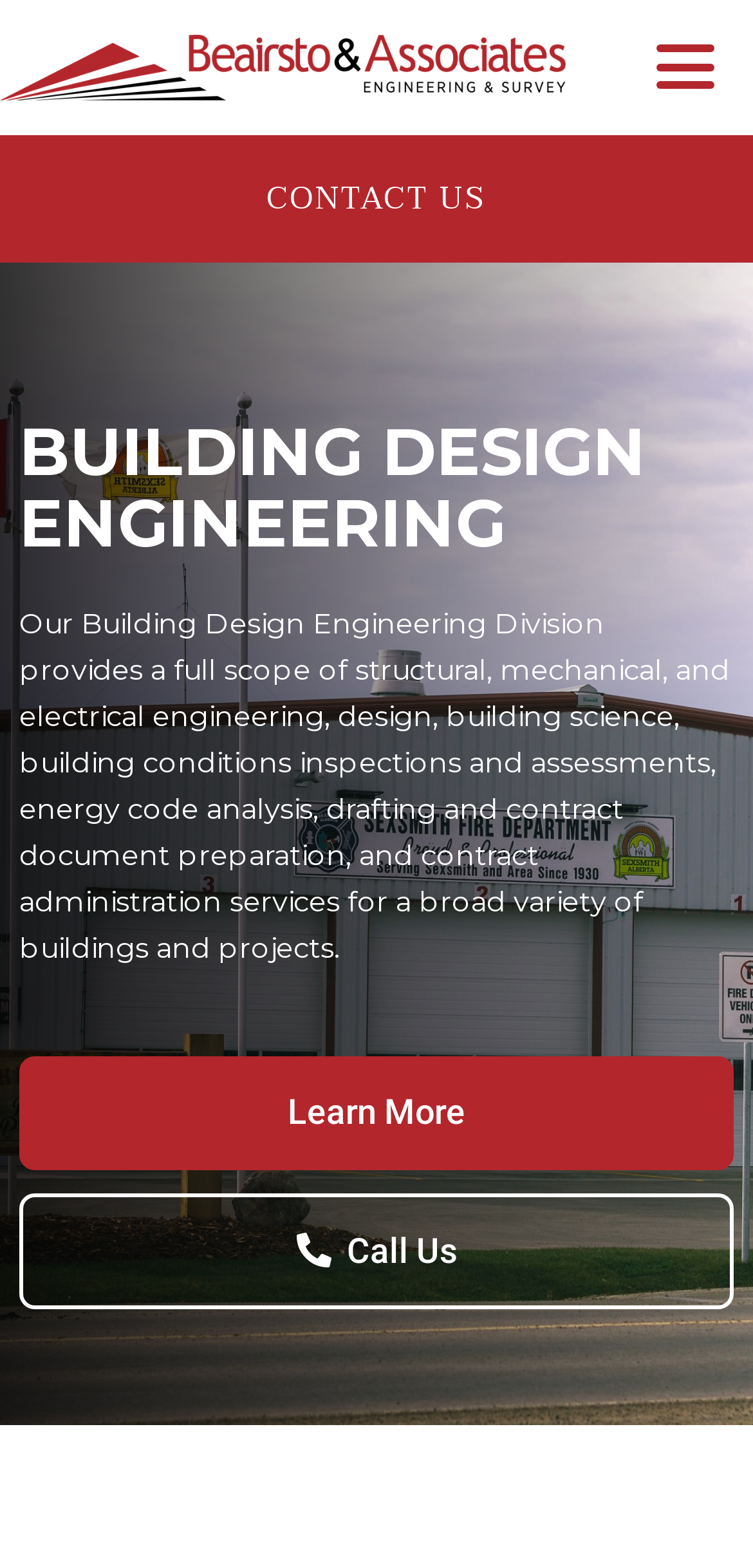Extract the bounding box coordinates of the UI element described: "Learn More". Provide the coordinates in the format [left, top, right, bottom] with values ranging from 0 to 1.

[0.026, 0.673, 0.974, 0.746]